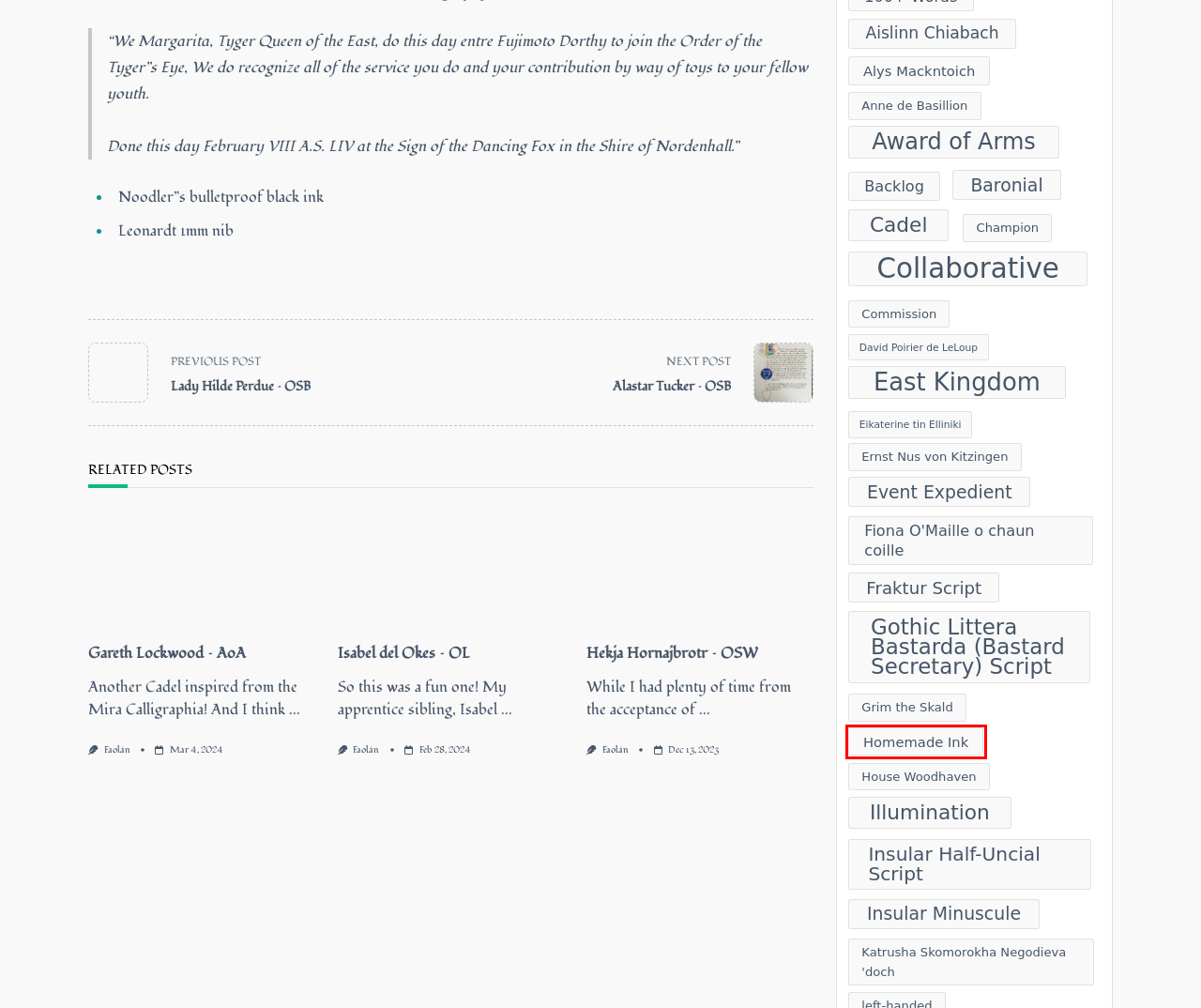Check out the screenshot of a webpage with a red rectangle bounding box. Select the best fitting webpage description that aligns with the new webpage after clicking the element inside the bounding box. Here are the candidates:
A. Award of Arms – Scrawlings an Sccreccain
B. Alys Mackntoich – Scrawlings an Sccreccain
C. Homemade Ink – Scrawlings an Sccreccain
D. Alastar Tucker – OSB – Scrawlings an Sccreccain
E. Isabel del Okes – OL – Scrawlings an Sccreccain
F. Fiona O’Maille o chaun coille – Scrawlings an Sccreccain
G. Champion – Scrawlings an Sccreccain
H. Anne de Basillion – Scrawlings an Sccreccain

C